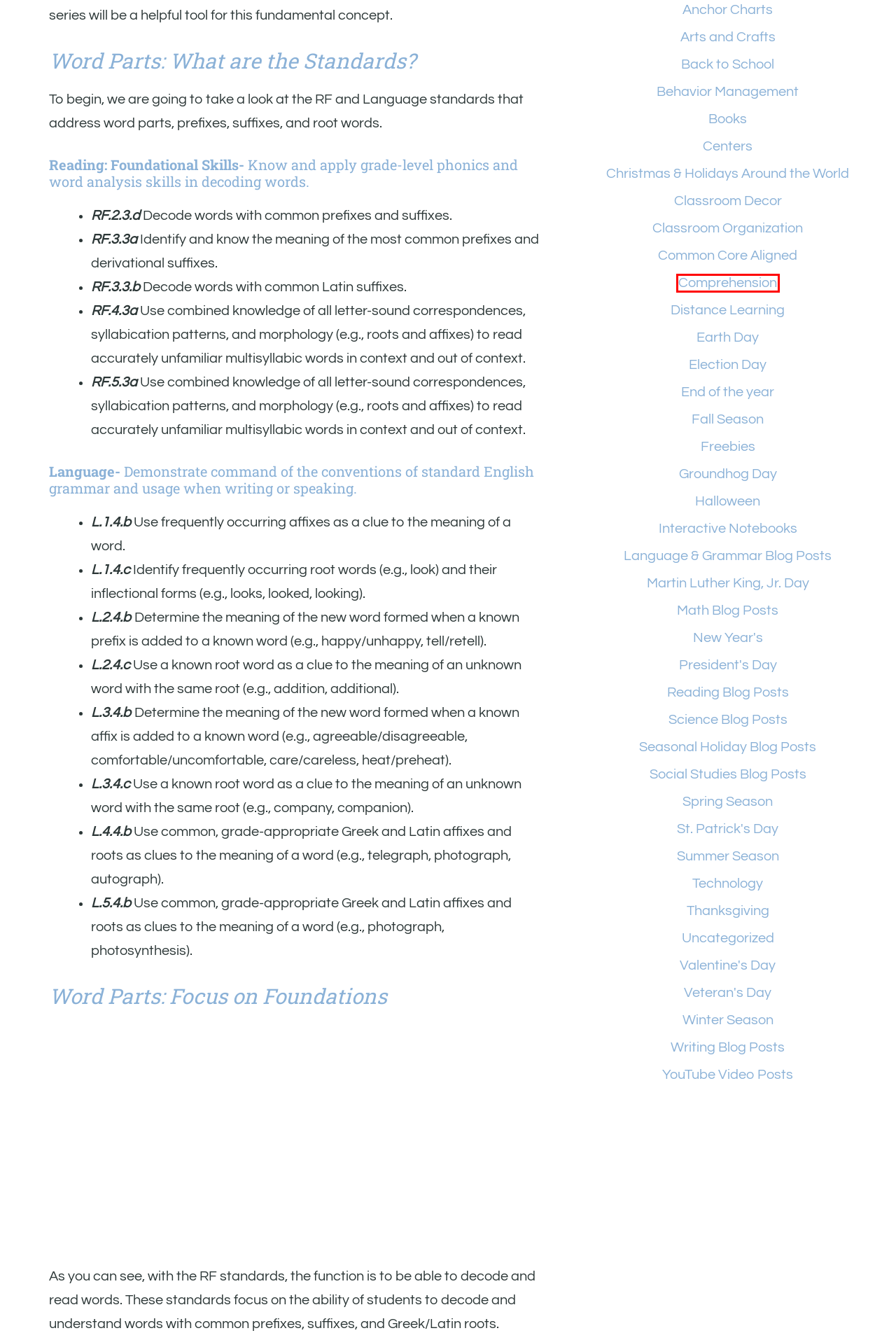A screenshot of a webpage is given, featuring a red bounding box around a UI element. Please choose the webpage description that best aligns with the new webpage after clicking the element in the bounding box. These are the descriptions:
A. Back to School Archives - Elementary Nest
B. Behavior Management Archives - Elementary Nest
C. Anchor Charts Archives - Elementary Nest
D. Distance Learning Archives - Elementary Nest
E. Common Core Aligned Archives - Elementary Nest
F. End of the year Archives - Elementary Nest
G. Technology Archives - Elementary Nest
H. Comprehension Archives - Elementary Nest

H